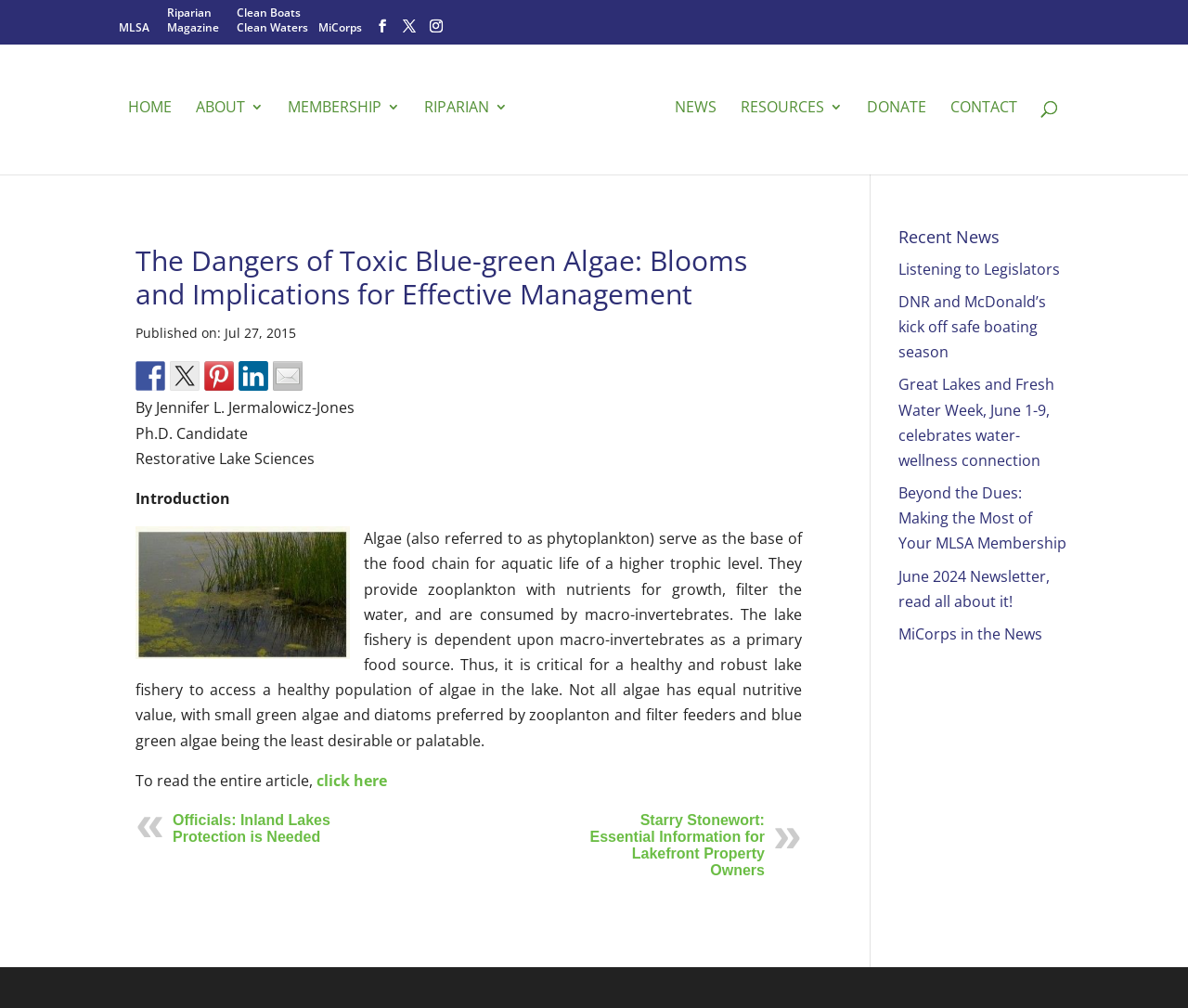What is the topic of the article?
Please give a well-detailed answer to the question.

I found the answer by reading the heading 'The Dangers of Toxic Blue-green Algae: Blooms and Implications for Effective Management' with ID 208. This heading is likely the title of the article, and it indicates that the topic is toxic blue-green algae.